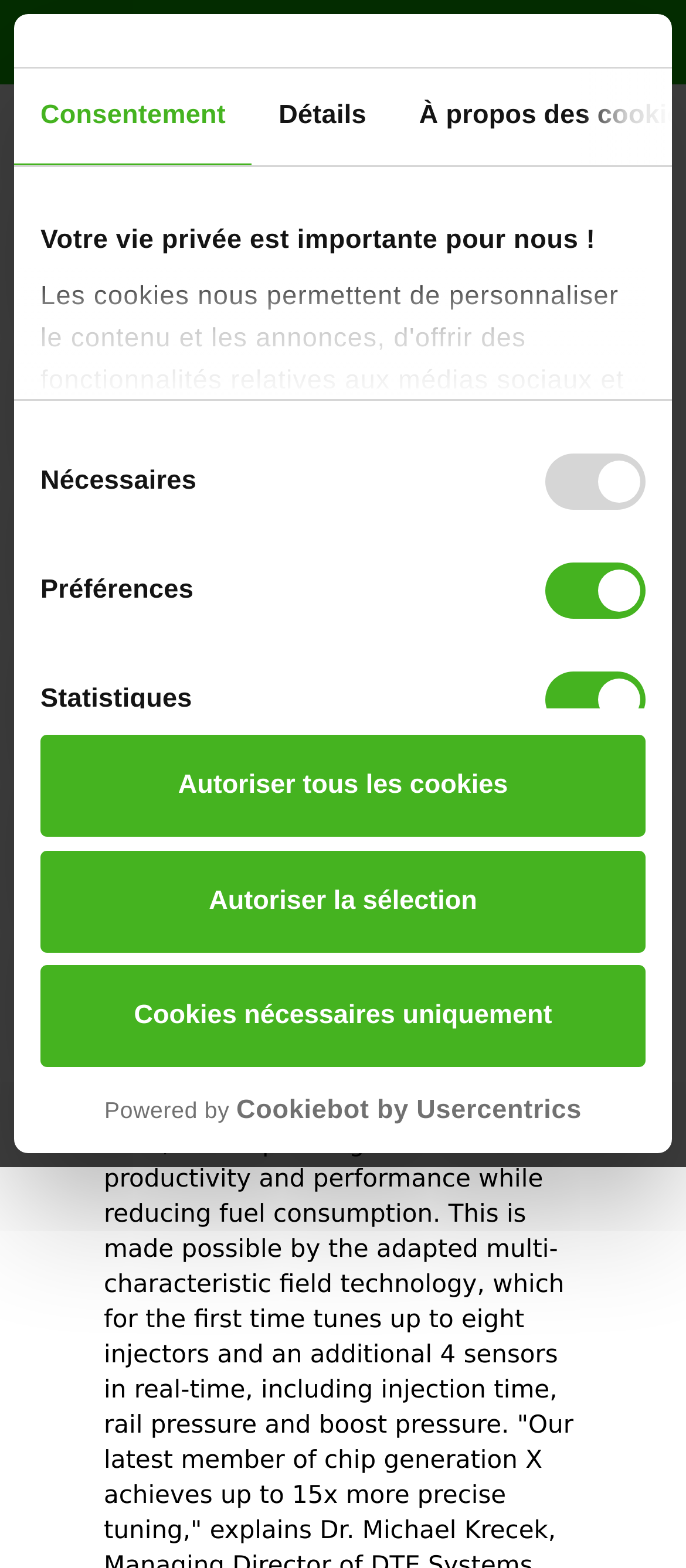Locate the bounding box coordinates of the area where you should click to accomplish the instruction: "Click the 'logo - opens in a new window' link".

[0.059, 0.697, 0.941, 0.719]